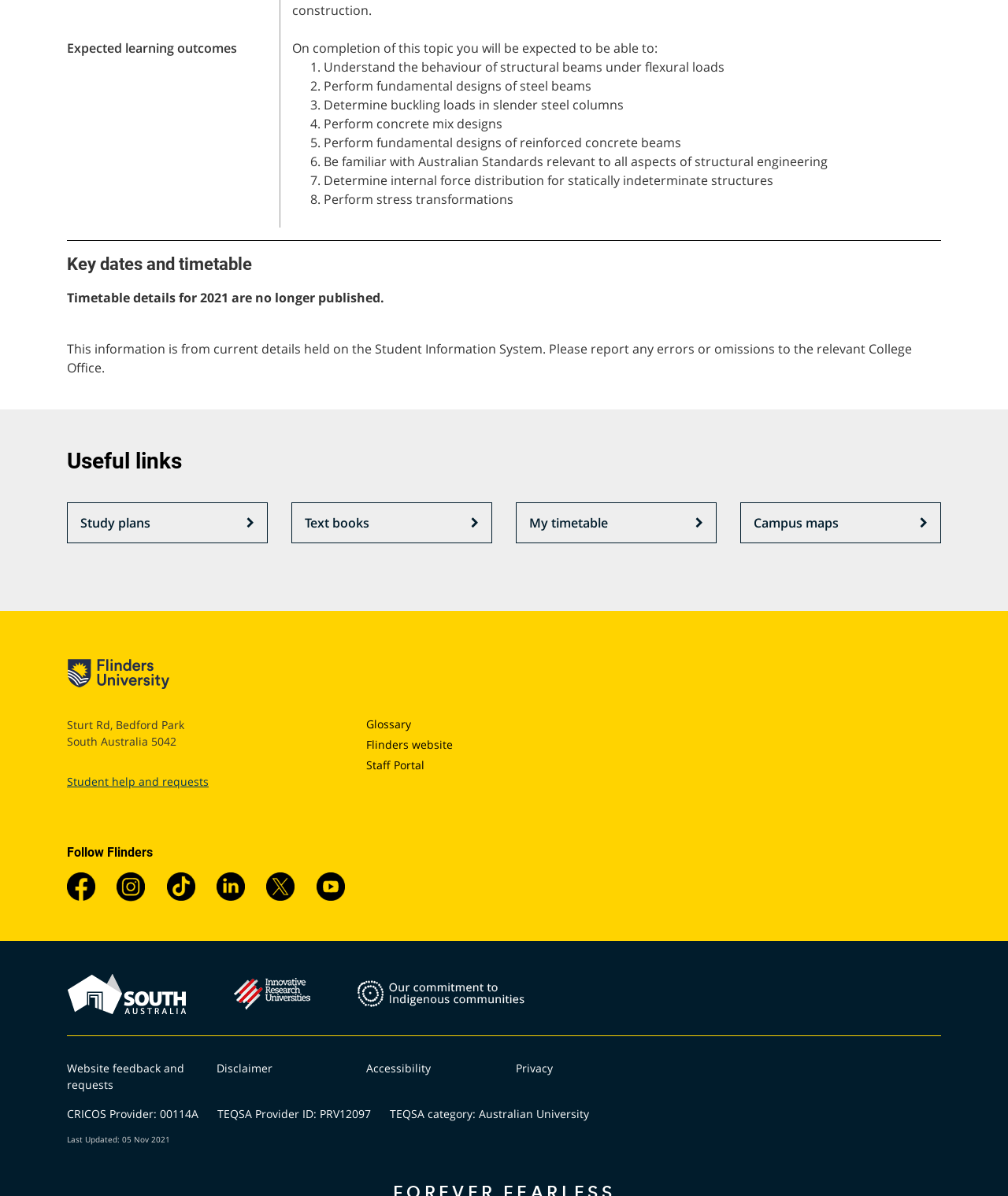Bounding box coordinates should be provided in the format (top-left x, top-left y, bottom-right x, bottom-right y) with all values between 0 and 1. Identify the bounding box for this UI element: alt="Brand SA logo"

[0.066, 0.813, 0.185, 0.849]